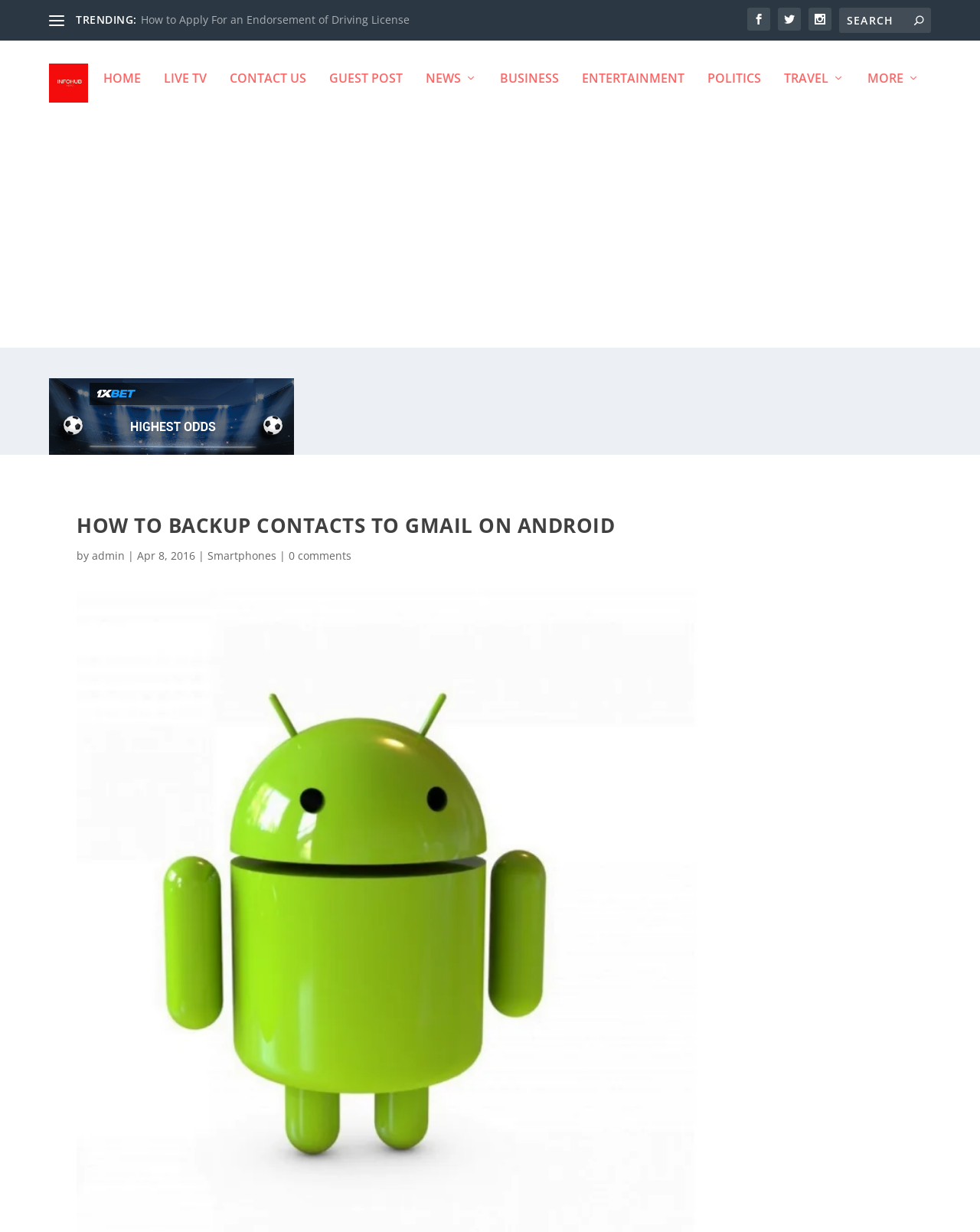Generate a comprehensive description of the webpage.

The webpage is about backing up contacts to Gmail on Android, with a focus on providing a solution to a common problem. At the top, there is a navigation menu with links to various sections, including "HOME", "LIVE TV", "CONTACT US", and more. Below the navigation menu, there is a search bar with a search button on the right side.

On the left side, there is a section with trending links, including "How to Apply For an Endorsement of Driving License". Next to it, there are three social media links represented by icons. On the top-right corner, there is a logo of "Infohub Kenya" with a link to the homepage.

The main content of the webpage is an article titled "HOW TO BACKUP CONTACTS TO GMAIL ON ANDROID". The article is written by "admin" and was published on April 8, 2016. It is categorized under "Smartphones" and has no comments. The article is likely to provide step-by-step instructions on how to backup contacts to Gmail on Android devices.

There is an advertisement iframe on the right side of the webpage, taking up a significant amount of space. Additionally, there is a small advertisement link at the top-right corner of the webpage.